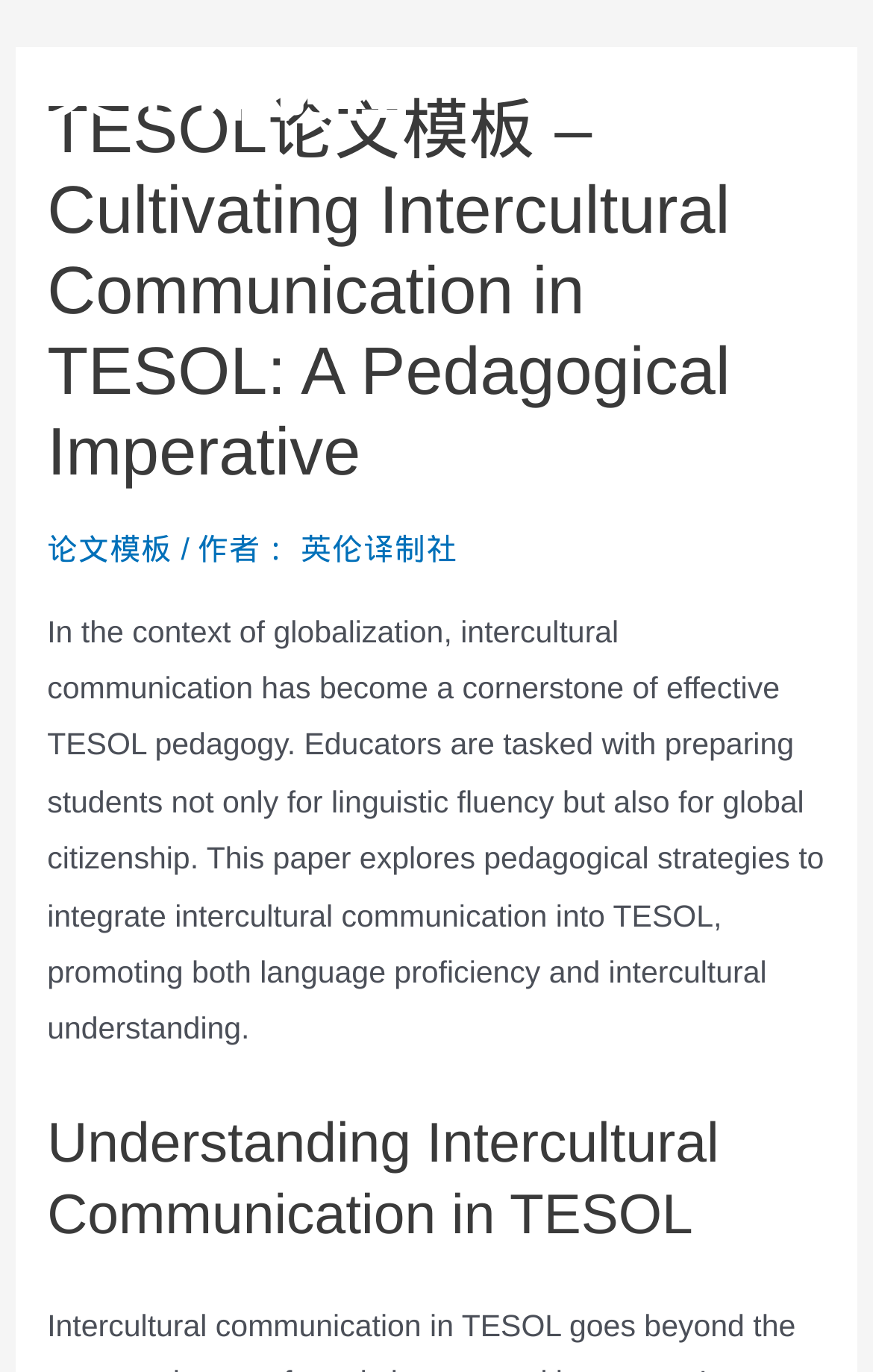Utilize the details in the image to give a detailed response to the question: Is the main menu expanded?

I found a button element with the text 'Main Menu' and the attribute 'expanded: False', which indicates that the main menu is not expanded.